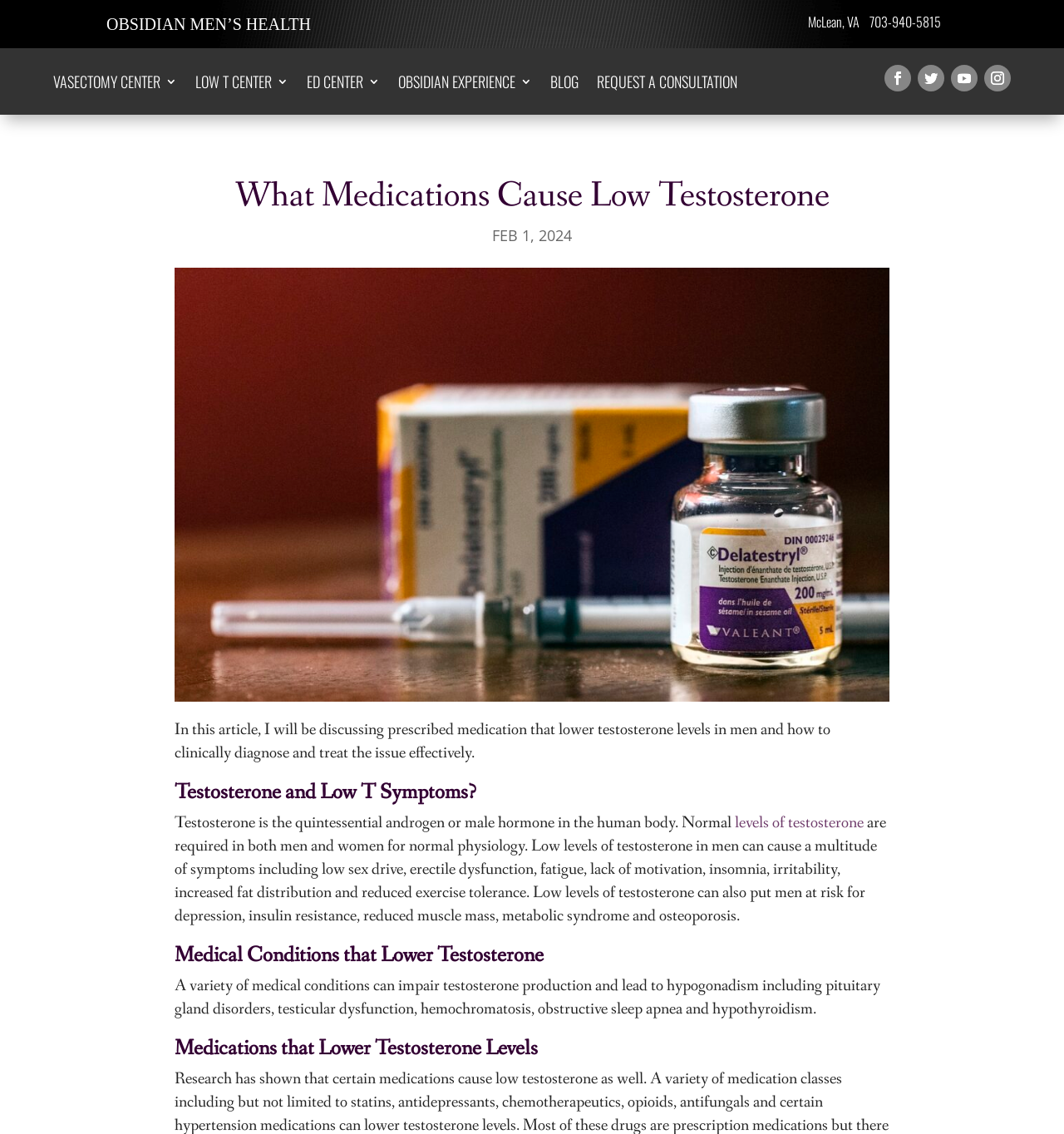Describe all the visual and textual components of the webpage comprehensively.

The webpage is about medications that cause low testosterone levels in men, specifically discussing how certain drugs can impact hormone balance and providing solutions. 

At the top of the page, there is a header section with the title "OBSIDIAN MEN’S HEALTH" and the location "McLean, VA" along with a phone number "703-940-5815". Below this, there are several links to different sections of the website, including "VASECTOMY CENTER", "LOW T CENTER", "ED CENTER", "OBSIDIAN EXPERIENCE", "BLOG", and "REQUEST A CONSULTATION". 

On the top right corner, there are four social media links represented by icons. 

The main content of the page starts with a heading "What Medications Cause Low Testosterone" followed by a date "FEB 1, 2024". Below this, there is a large image related to medicine and low testosterone. 

The article begins by discussing prescribed medication that lowers testosterone levels in men and how to clinically diagnose and treat the issue effectively. It then explains what testosterone is and its importance in the human body, listing symptoms of low testosterone levels in men. 

The article continues to discuss medical conditions that can impair testosterone production, such as pituitary gland disorders and hypothyroidism. Finally, it talks about medications that lower testosterone levels.